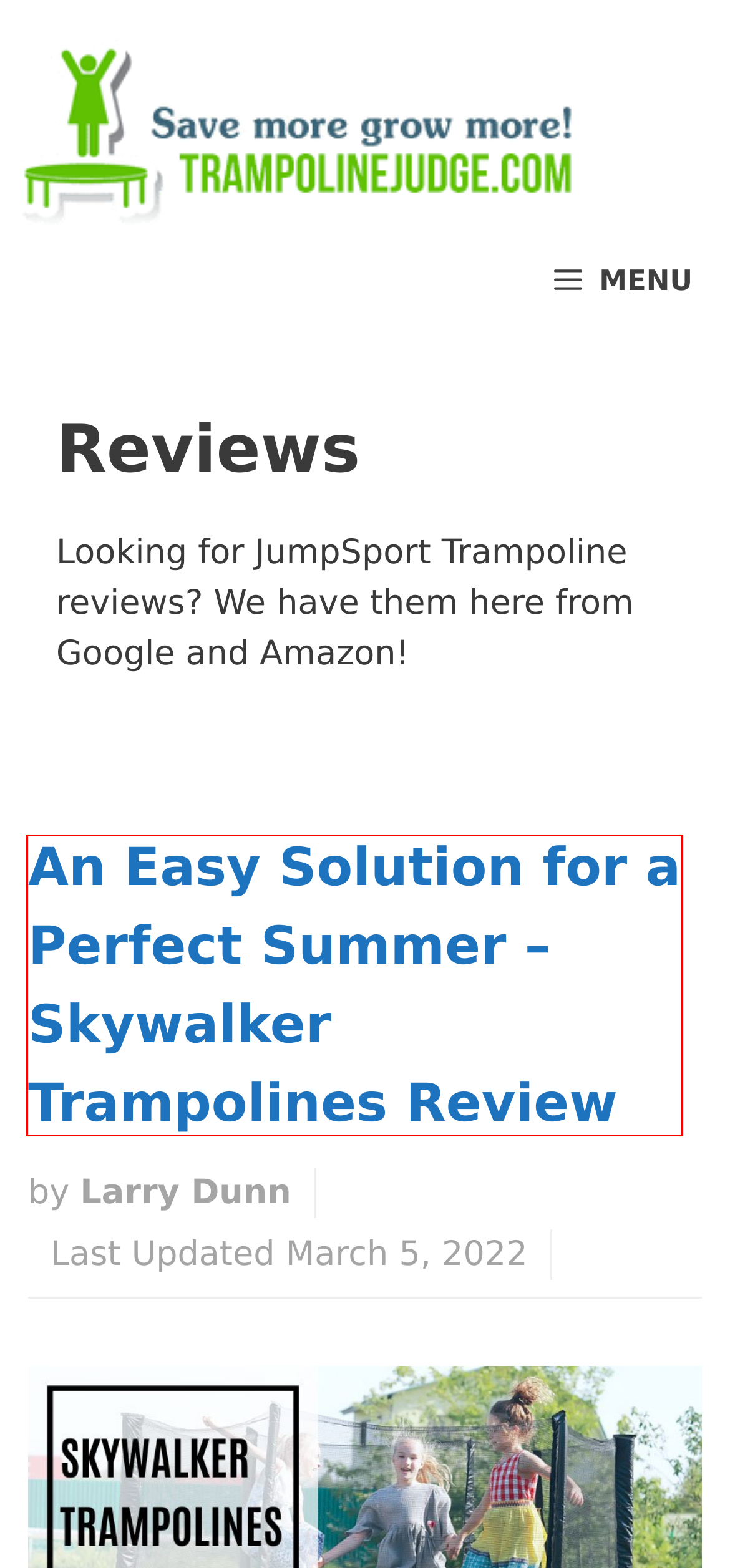Given a screenshot of a webpage featuring a red bounding box, identify the best matching webpage description for the new page after the element within the red box is clicked. Here are the options:
A. The Best Trampoline Brands In 2021: Unlimited Fun & Unmatched Safety
B. Pivacy Policy - Trampoline Judge
C. Top 11 Best Trampoline of 2021: the Best Way to Entertain Your Kids!
D. About Us - Trampoline Judge
E. Contact - Trampoline Judge
F. Terms - Trampoline Judge
G. Purchasing The Best For Your Family - Bounce Pro Trampoline Review!
H. Learn Everything There Is to Know About Skywalker Trampolines Review

H